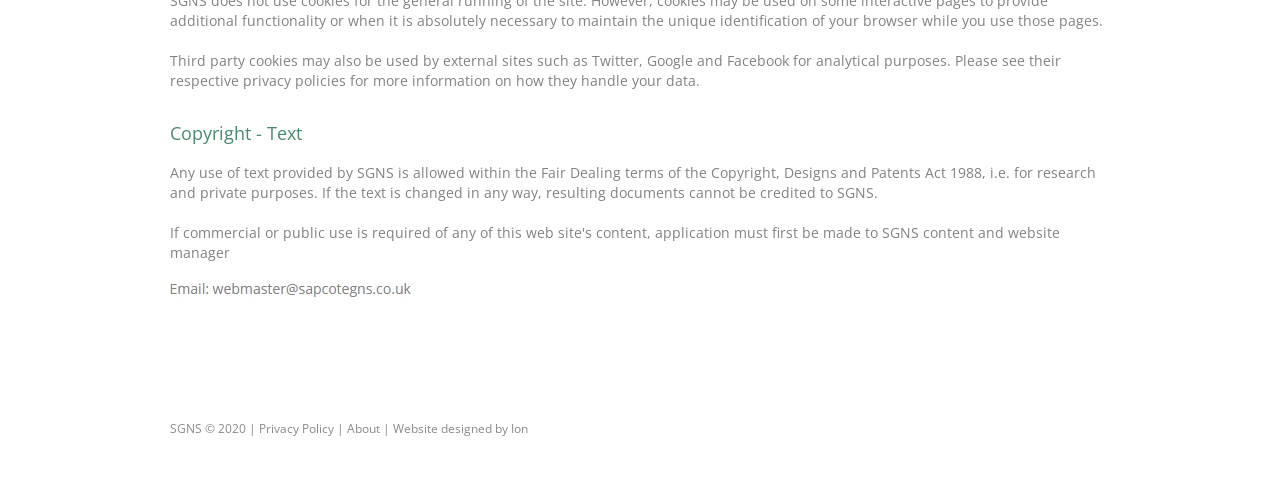What is allowed within the Fair Dealing terms of the Copyright?
Give a single word or phrase answer based on the content of the image.

Research and private purposes